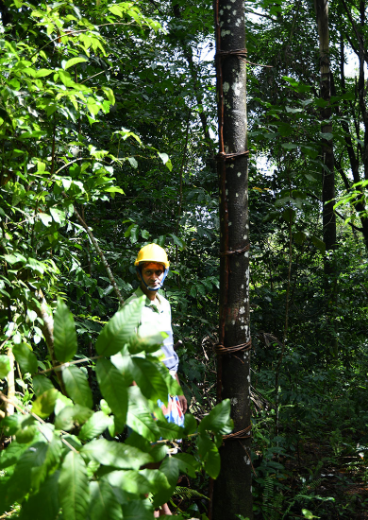Give a detailed account of the visual elements in the image.

In the heart of a lush, green forest, a seasoned tapper stands beside a tall tree, embodying a connection to nature and tradition. Wearing a bright yellow helmet for safety, he gazes confidently towards the camera, surrounded by dense foliage that reflects the vibrancy of the Sri Lankan landscape. The tree, marked with coils, indicates the practice of harvesting kithul sap, a vital part of his artisan craft. The sunlight filters through the leaves, illuminating both the tapper and the natural beauty of his environment, highlighting the harmony between man and the rich biodiversity surrounding him. This moment captures the essence of an enduring tradition, revealing not just the skill involved in tapping but also the deep respect for the land and its resources.